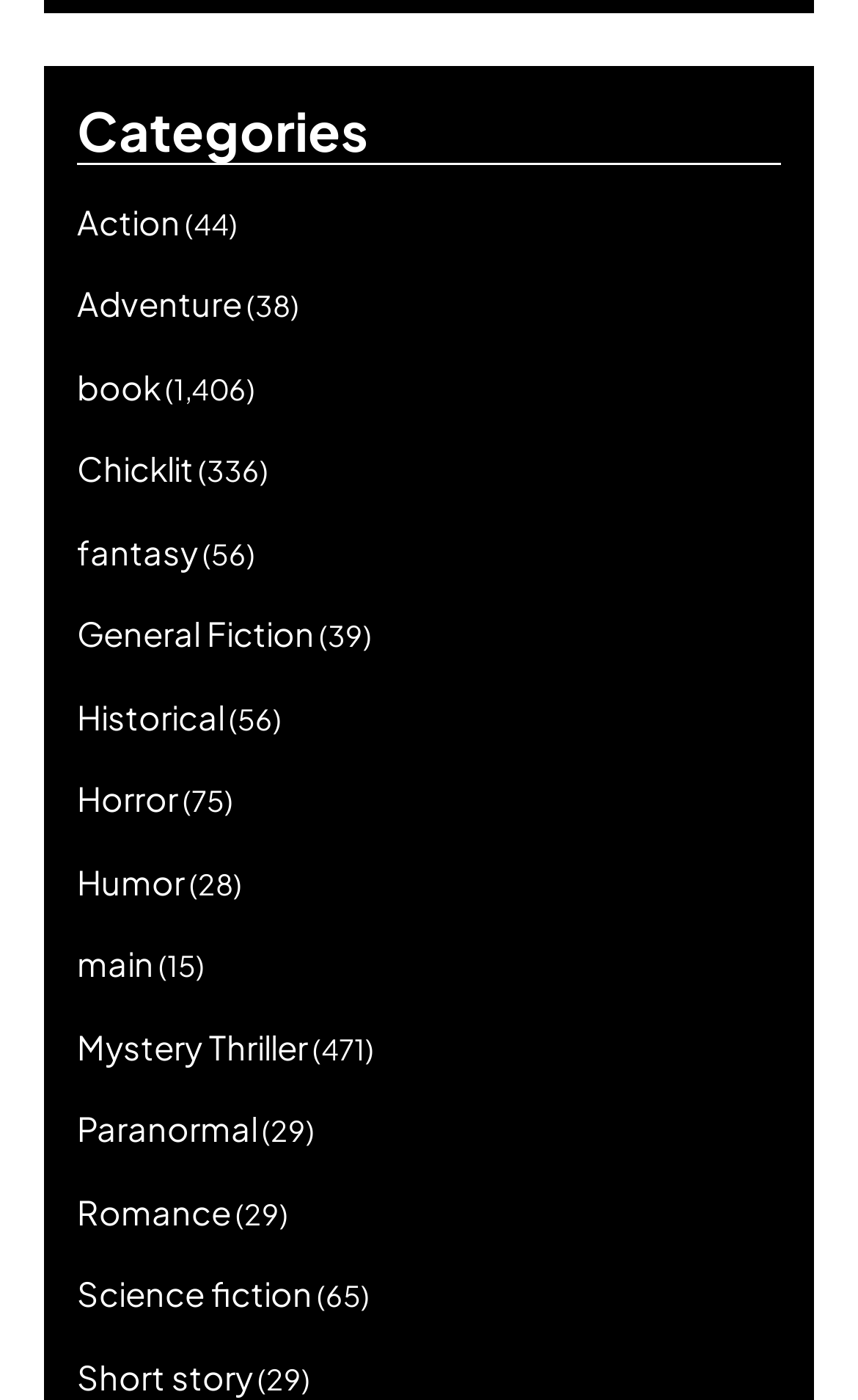Please provide a detailed answer to the question below based on the screenshot: 
What is the last category listed?

The last category listed is 'Short story' which is a link element located at the bottom of the webpage with a bounding box of [0.09, 0.968, 0.295, 0.997]. This category is the last one in the list of categories on the webpage.